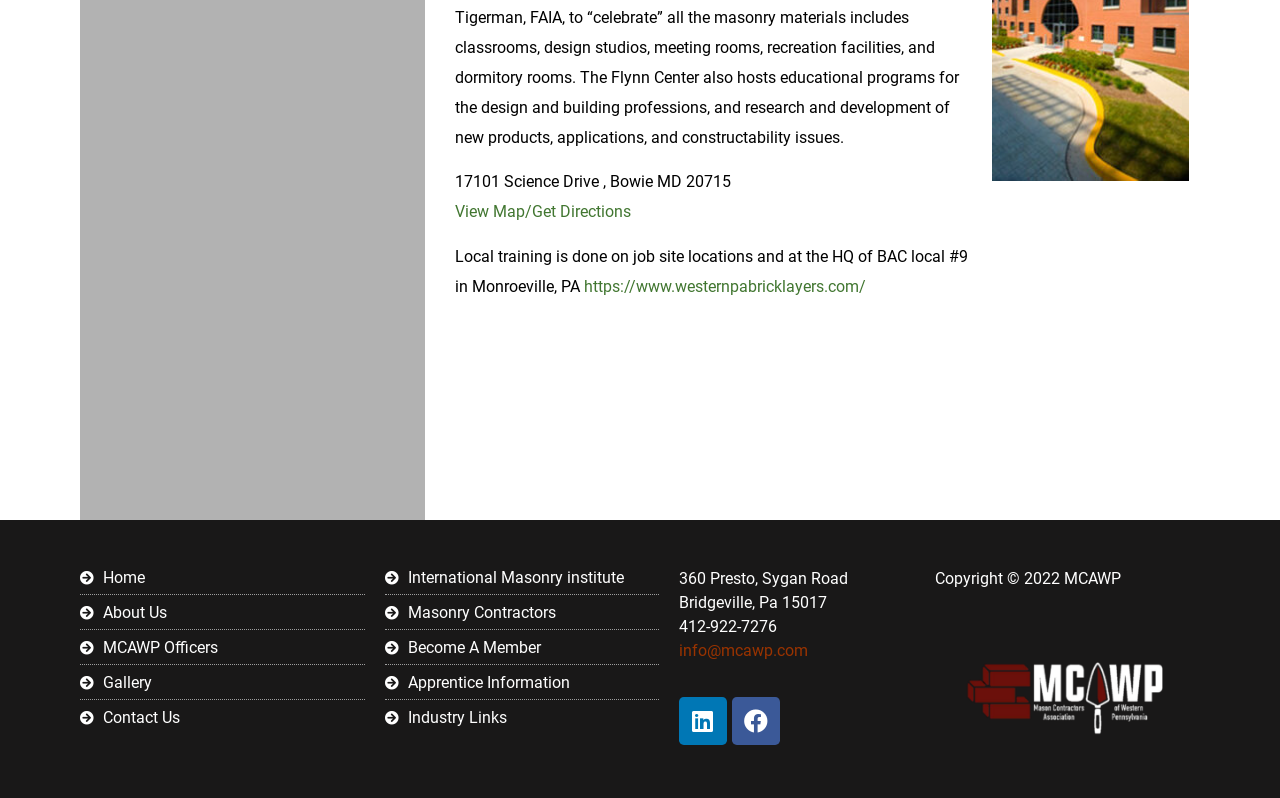Give a short answer using one word or phrase for the question:
What is the address of BAC local #9?

Monroeville, PA